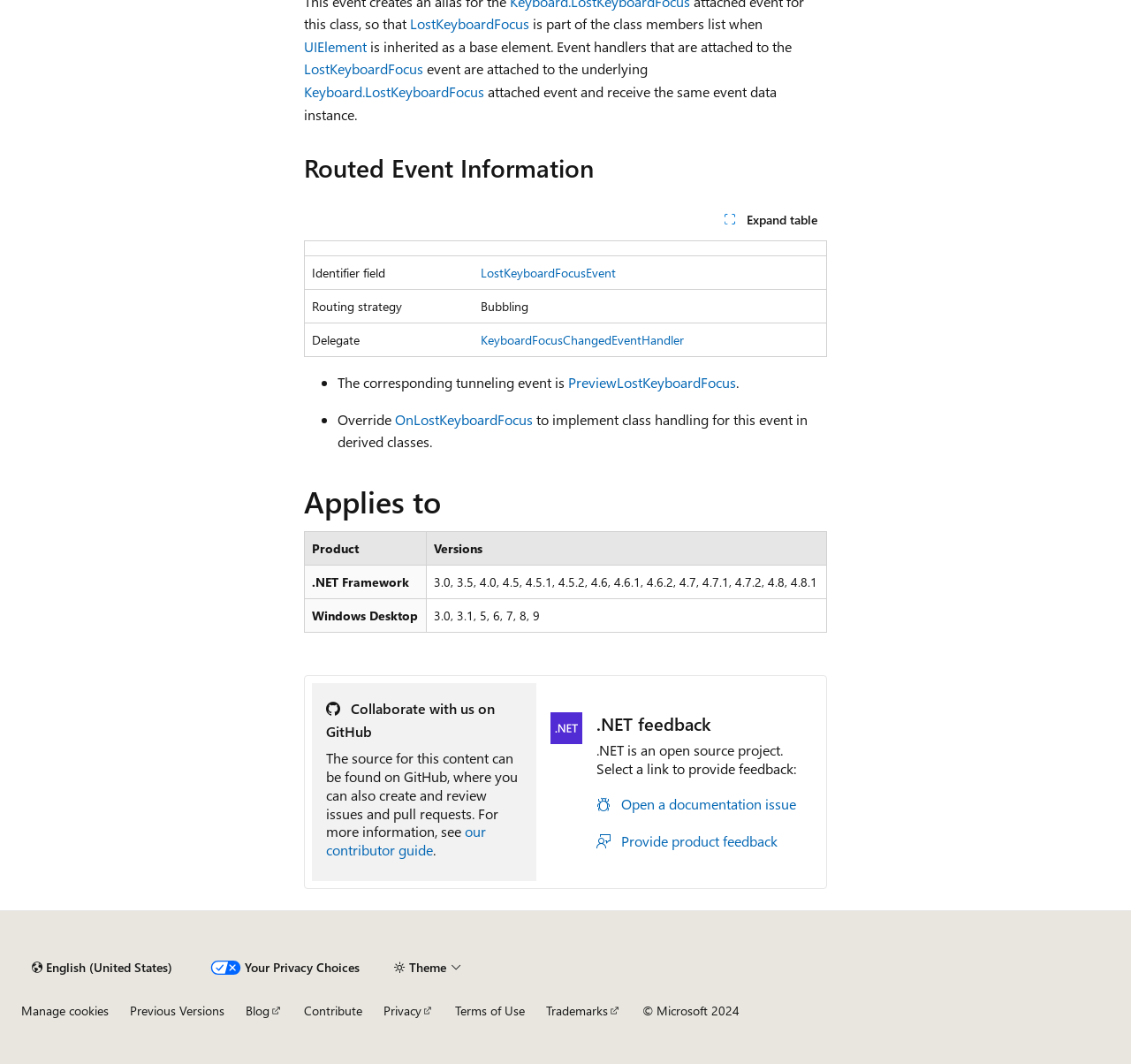Determine the bounding box coordinates of the UI element that matches the following description: "our contributor guide". The coordinates should be four float numbers between 0 and 1 in the format [left, top, right, bottom].

[0.288, 0.773, 0.43, 0.808]